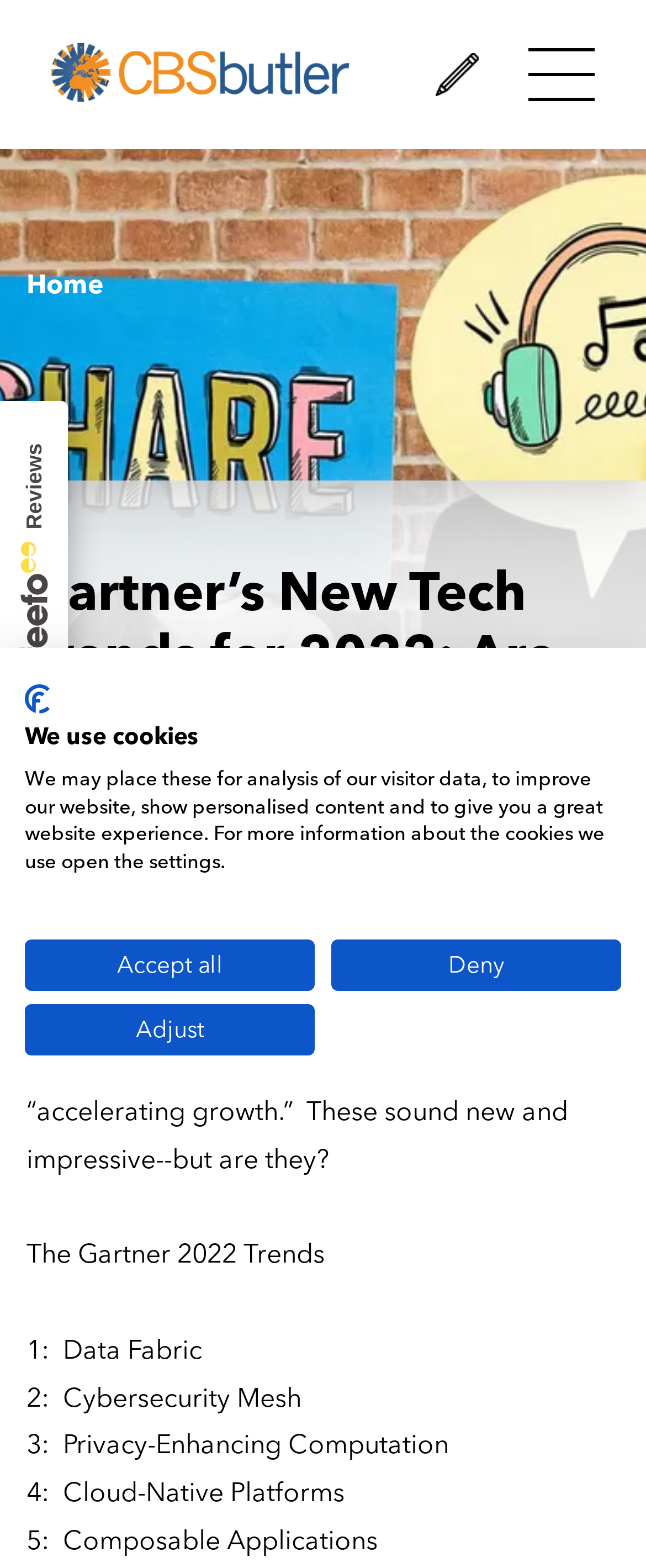Determine the bounding box coordinates of the UI element that matches the following description: "Deny". The coordinates should be four float numbers between 0 and 1 in the format [left, top, right, bottom].

[0.513, 0.599, 0.962, 0.632]